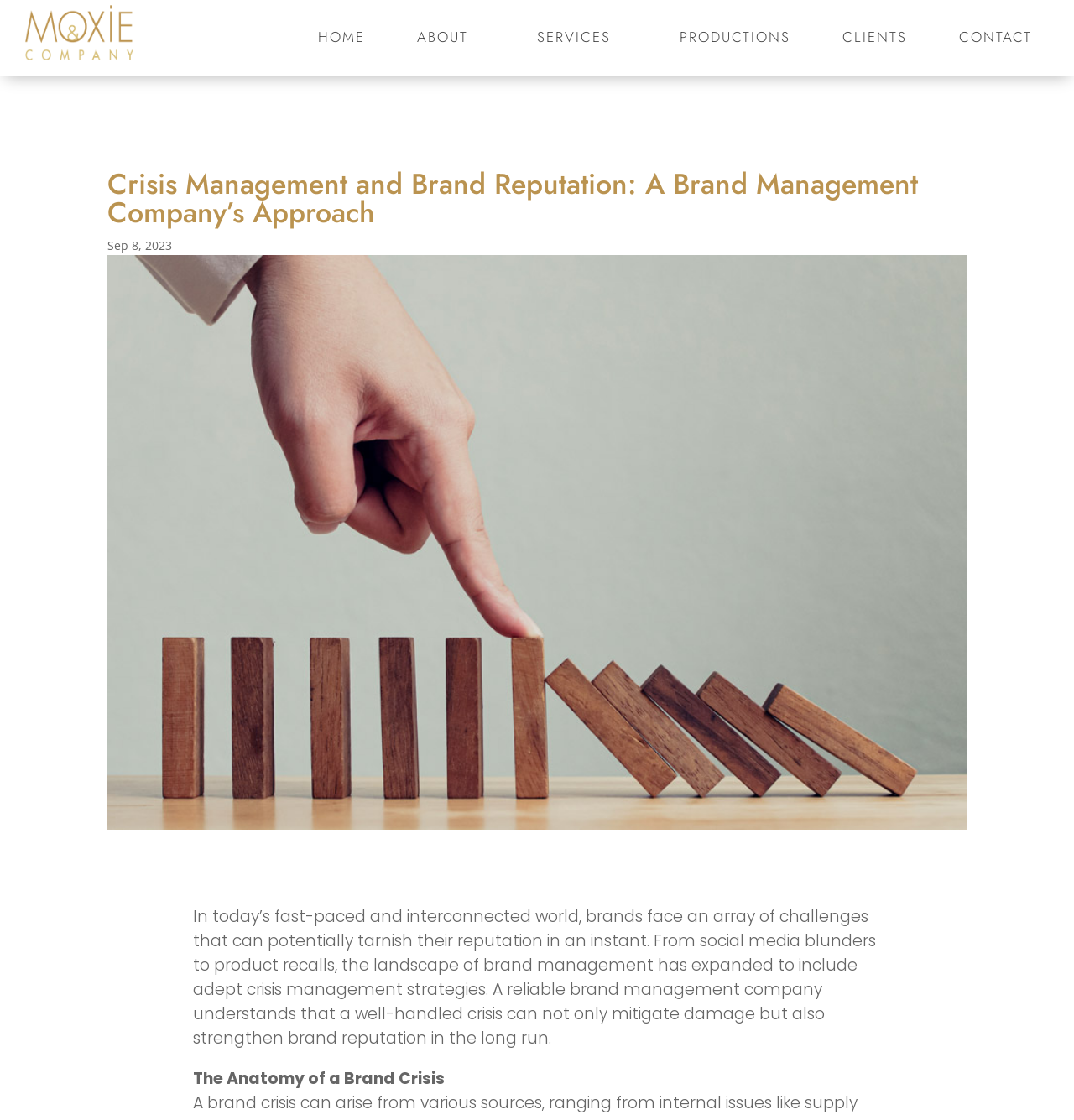Produce a meticulous description of the webpage.

The webpage is about crisis management and brand reputation, with a focus on a brand management company's approach. At the top left, there is a small image of "Moxie & Company". To the right of the image, there is a navigation menu with six links: "HOME", "ABOUT", "SERVICES", "PRODUCTIONS", "CLIENTS", and "CONTACT", which are evenly spaced and aligned horizontally.

Below the navigation menu, there is a large heading that spans almost the entire width of the page, which reads "Crisis Management and Brand Reputation: A Brand Management Company’s Approach". Underneath the heading, there is a date "Sep 8, 2023" displayed on the left side.

A large image takes up most of the page, with a description that matches the title of the webpage. Below the image, there is a block of text that discusses the challenges brands face in maintaining their reputation, and how a reliable brand management company can help mitigate damage and strengthen brand reputation through adept crisis management strategies.

At the bottom of the page, there is a subheading "The Anatomy of a Brand Crisis", which appears to be a section title or a introduction to a new topic.